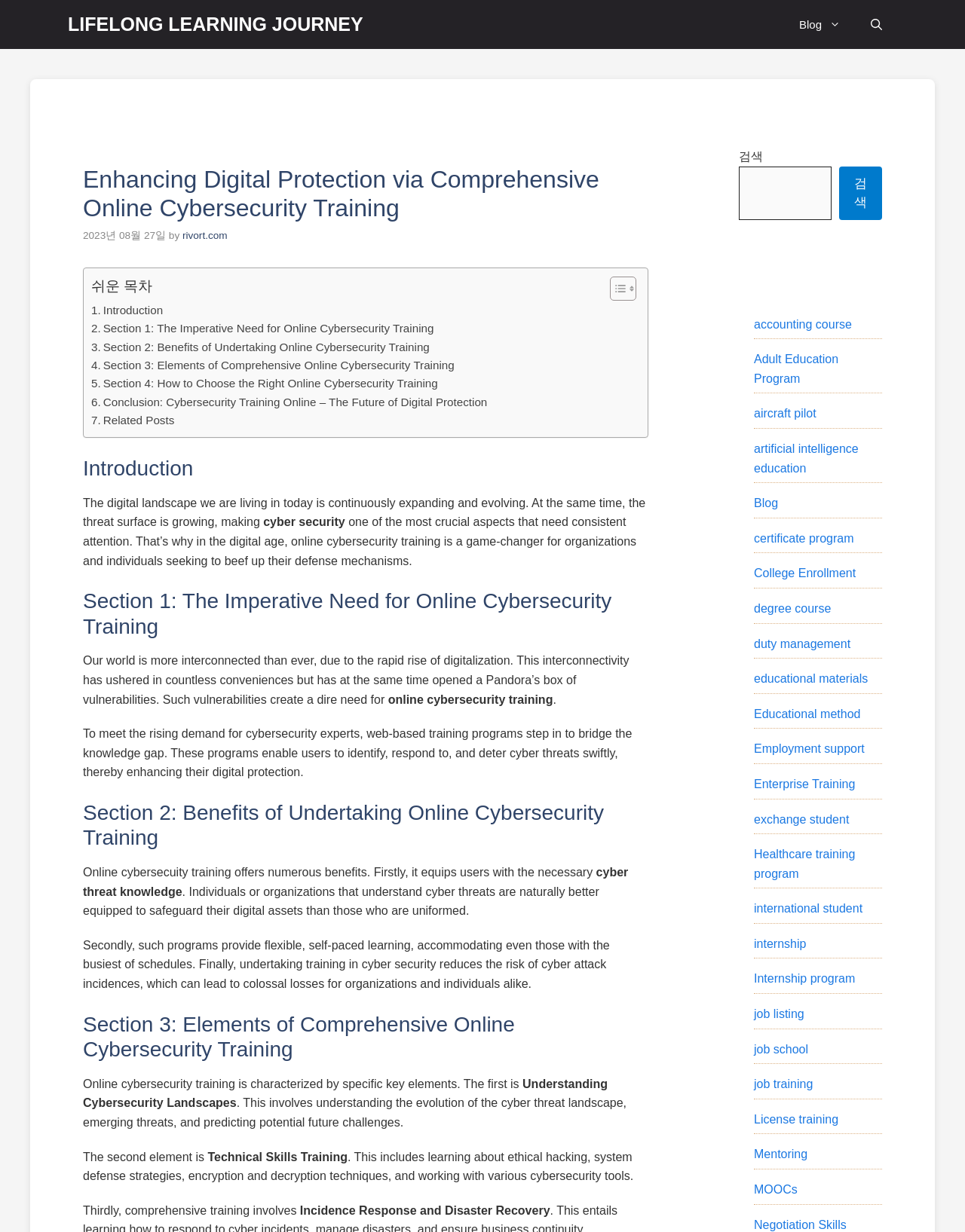Identify the bounding box coordinates of the specific part of the webpage to click to complete this instruction: "Search for something".

[0.766, 0.135, 0.862, 0.178]